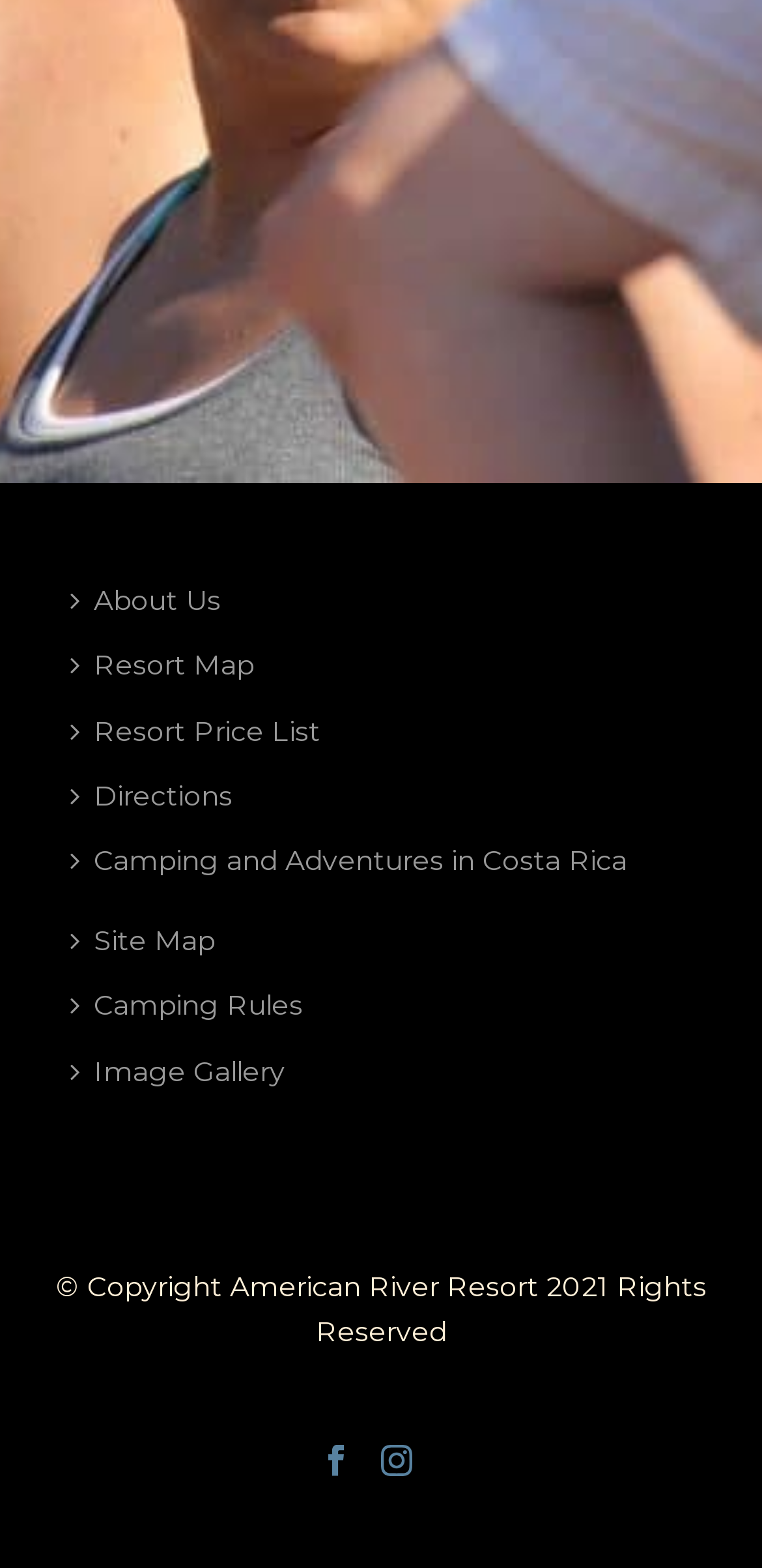Identify the bounding box coordinates of the element that should be clicked to fulfill this task: "Get directions to the resort". The coordinates should be provided as four float numbers between 0 and 1, i.e., [left, top, right, bottom].

[0.079, 0.487, 0.344, 0.529]